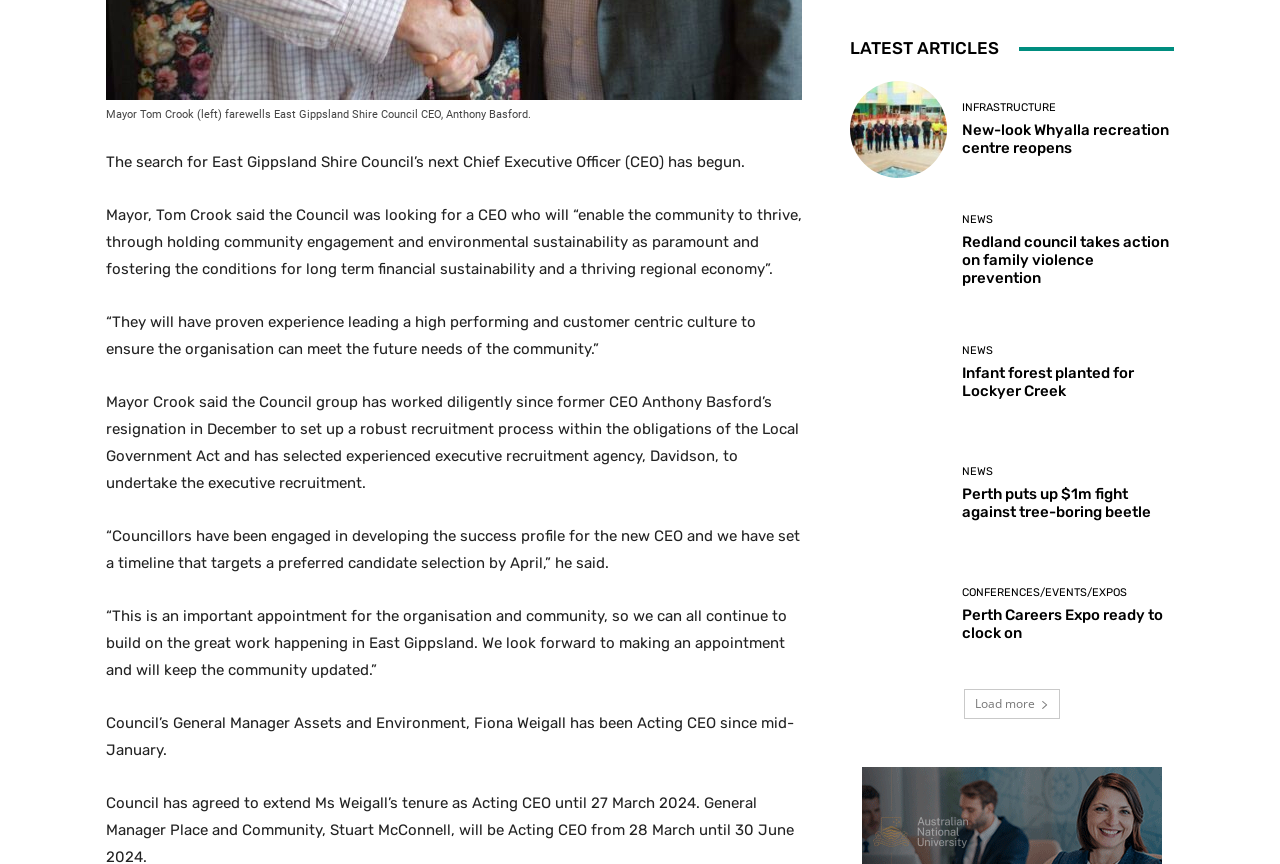Determine the bounding box coordinates for the area you should click to complete the following instruction: "Read latest article about Whyalla recreation centre".

[0.664, 0.094, 0.74, 0.206]